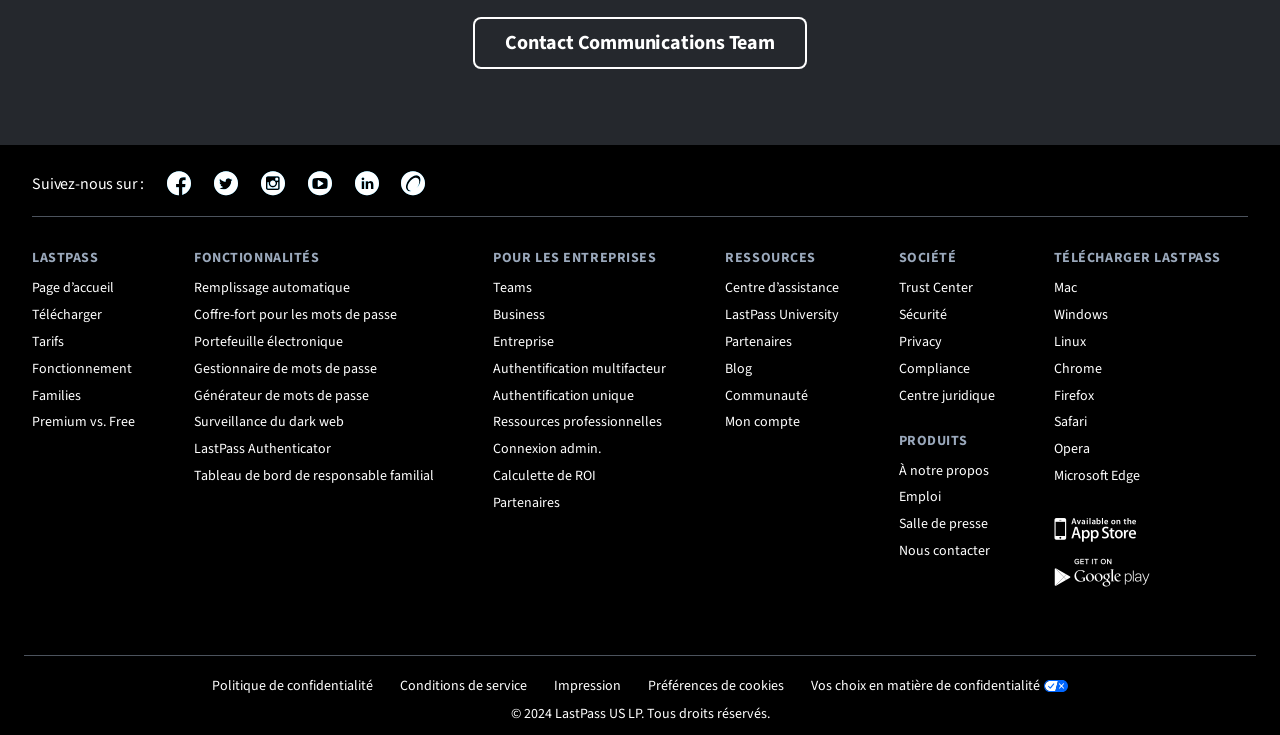Indicate the bounding box coordinates of the clickable region to achieve the following instruction: "Contact the Communications Team."

[0.37, 0.022, 0.63, 0.093]